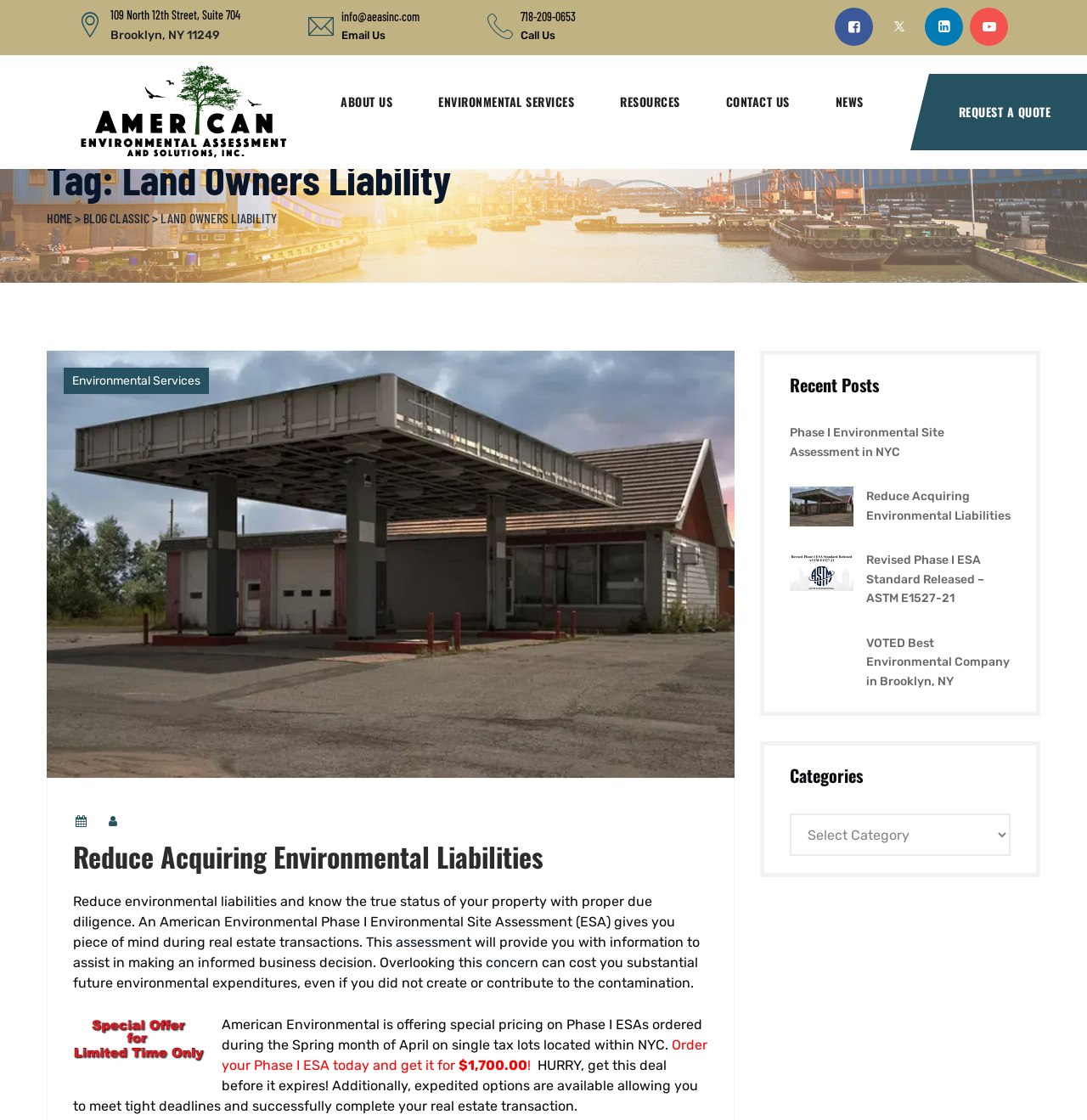Identify the bounding box coordinates of the region that needs to be clicked to carry out this instruction: "Click the 'CONTACT US' link". Provide these coordinates as four float numbers ranging from 0 to 1, i.e., [left, top, right, bottom].

[0.66, 0.049, 0.734, 0.118]